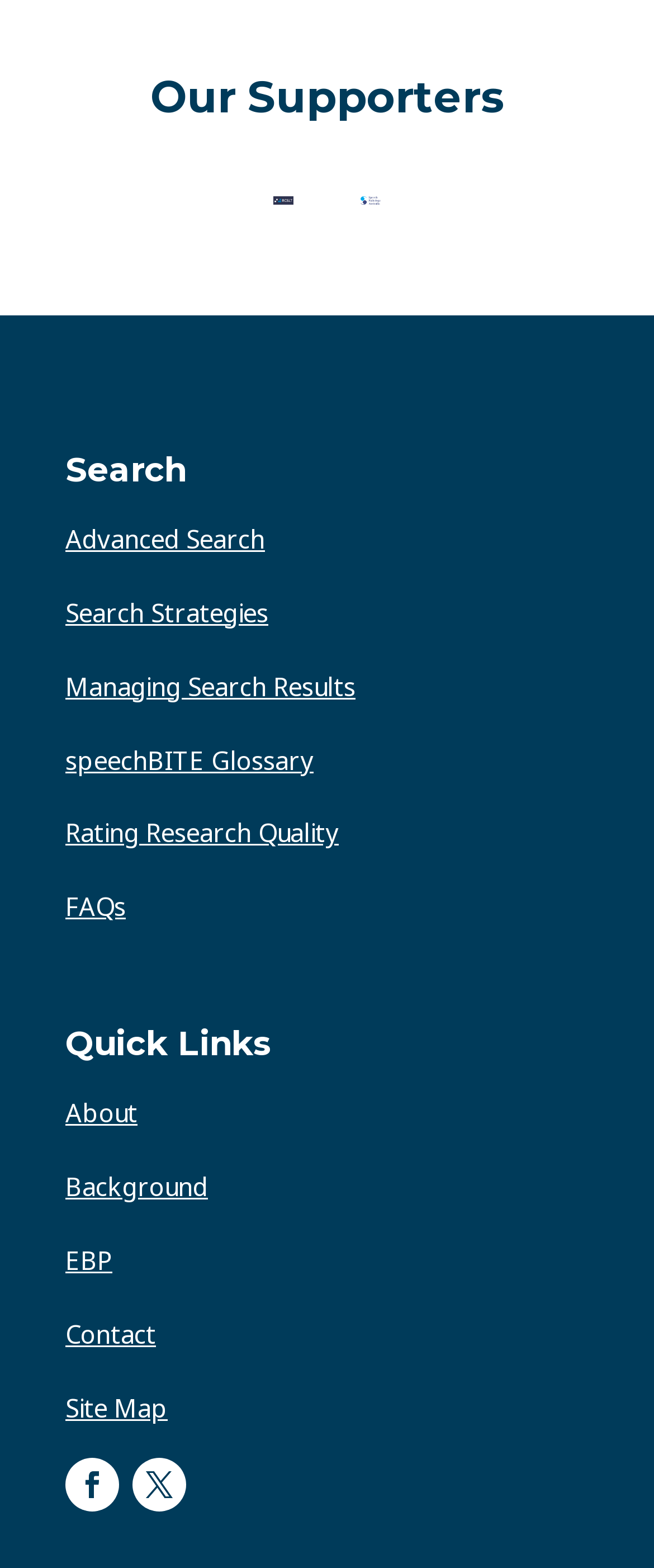Using the details in the image, give a detailed response to the question below:
What is the second link under the 'Quick Links' section?

The second link under the 'Quick Links' section can be found by looking at the link elements under the 'Quick Links' heading element. The second link is 'Background'.